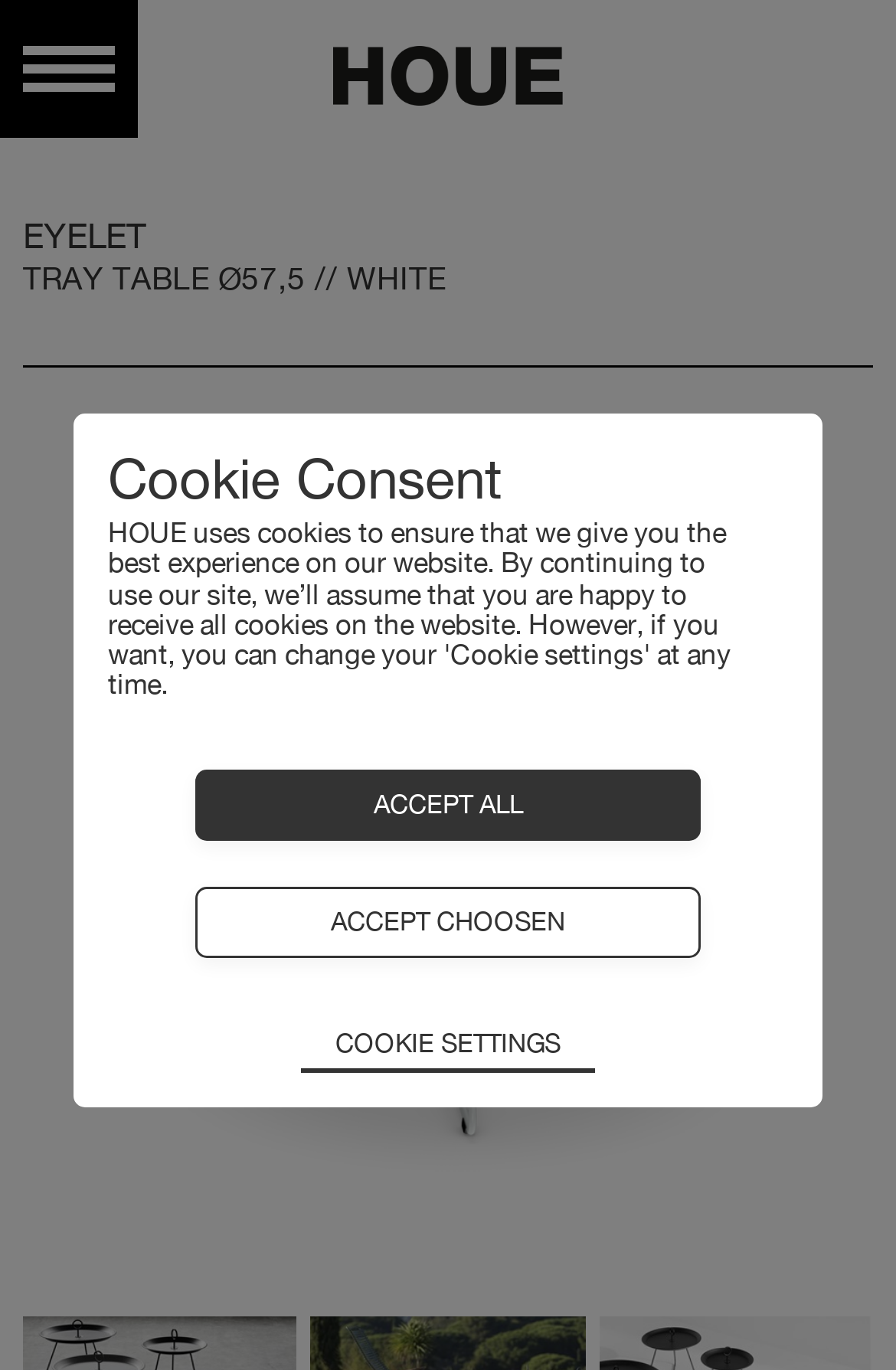Please find the bounding box coordinates of the element's region to be clicked to carry out this instruction: "Go to Houe homepage".

[0.372, 0.034, 0.628, 0.077]